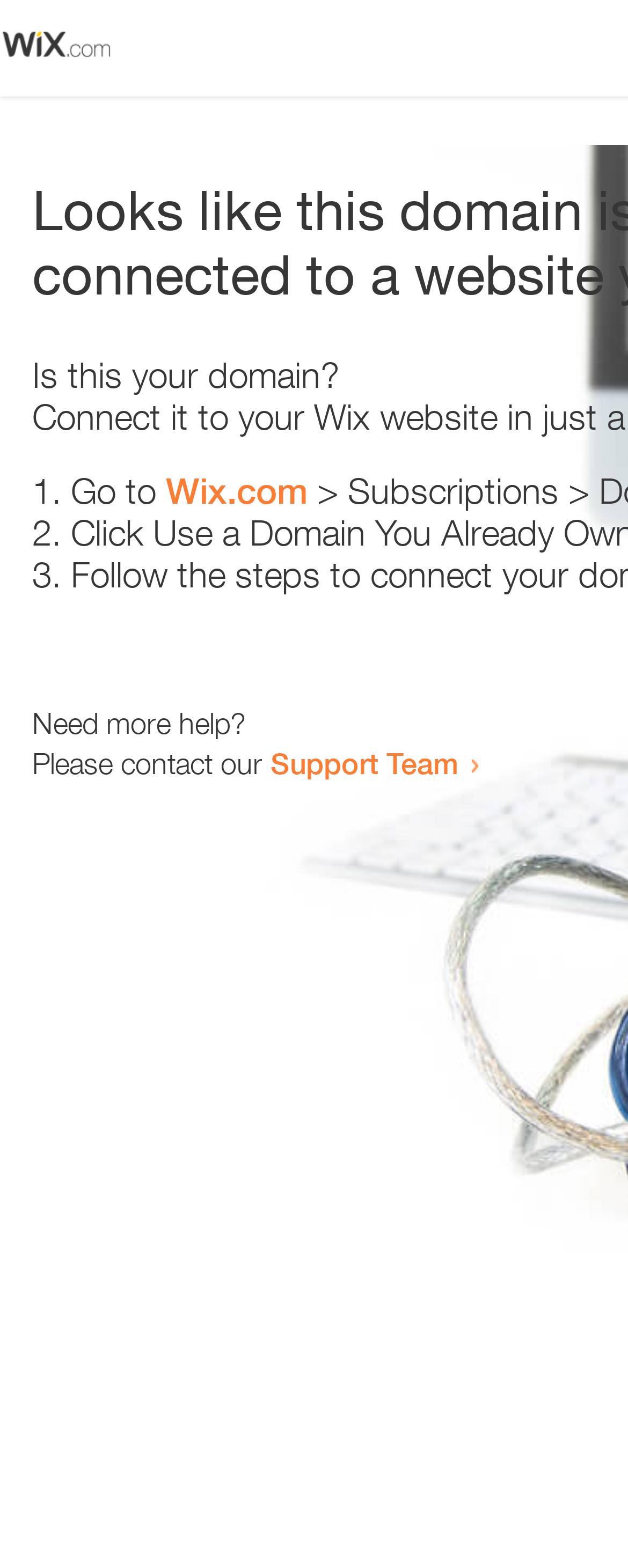How many list markers are present?
Please answer the question with a single word or phrase, referencing the image.

3